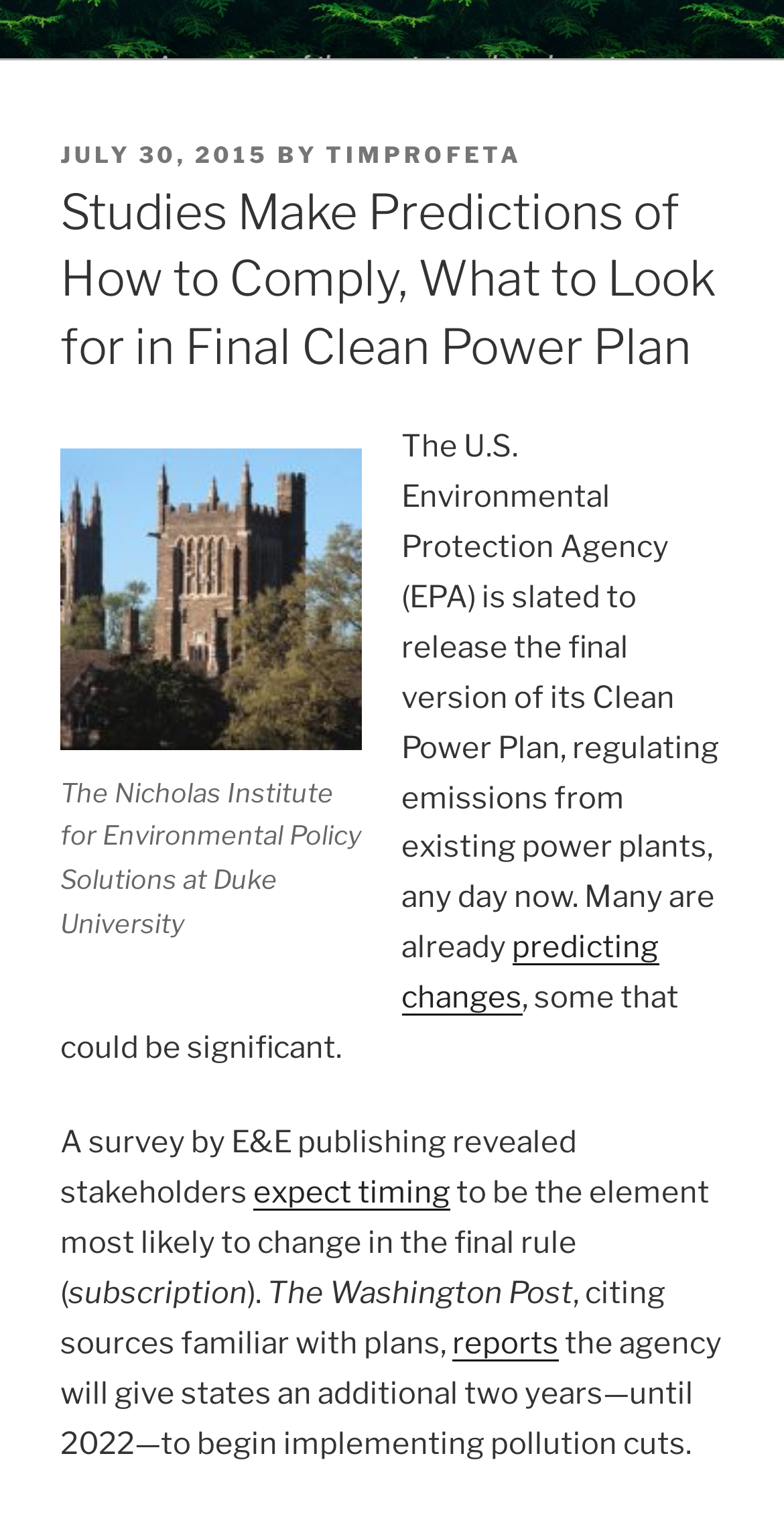Locate the bounding box of the UI element described by: "July 30, 2015" in the given webpage screenshot.

[0.077, 0.092, 0.344, 0.11]